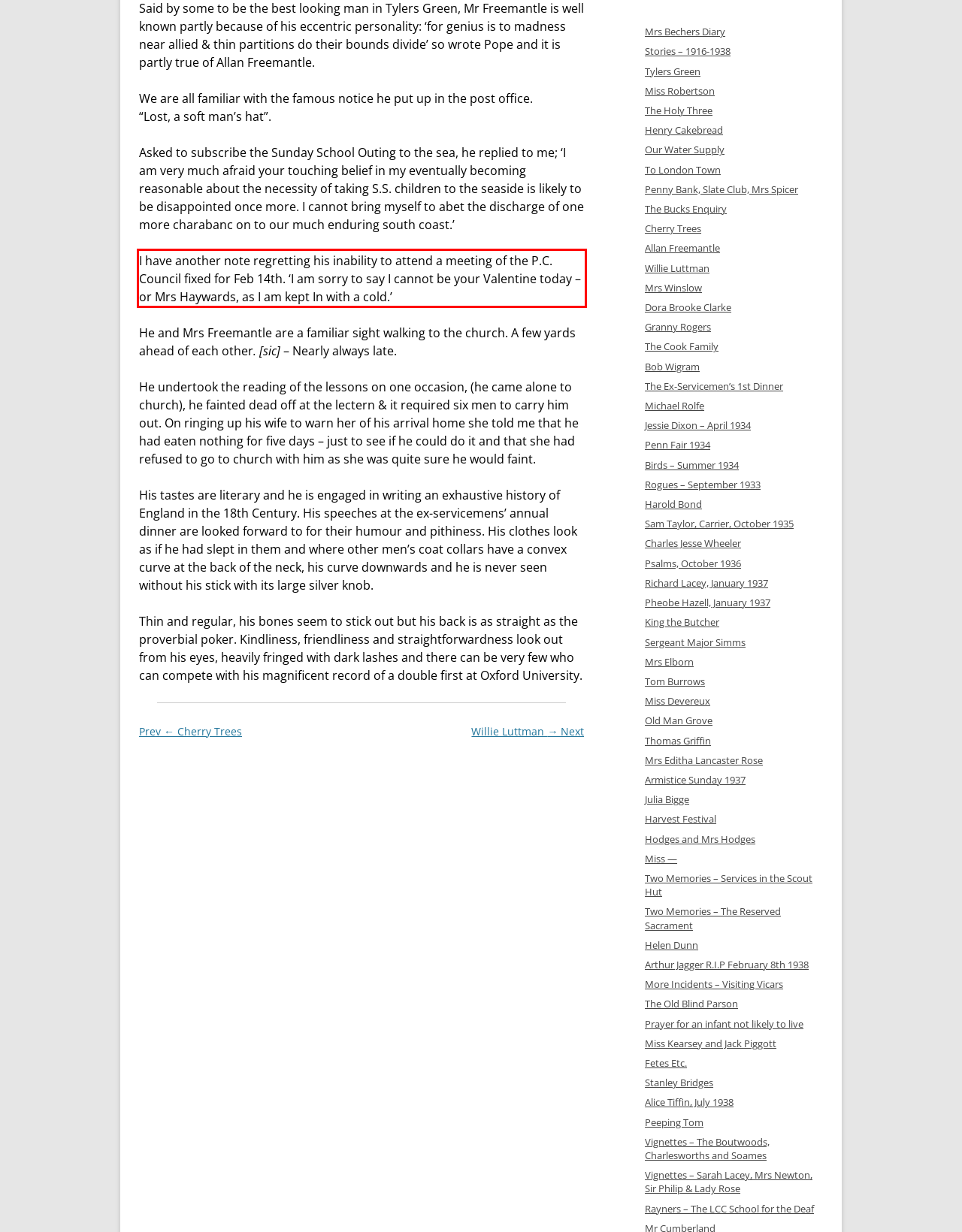The screenshot provided shows a webpage with a red bounding box. Apply OCR to the text within this red bounding box and provide the extracted content.

I have another note regretting his inability to attend a meeting of the P.C. Council fixed for Feb 14th. ‘I am sorry to say I cannot be your Valentine today – or Mrs Haywards, as I am kept In with a cold.’